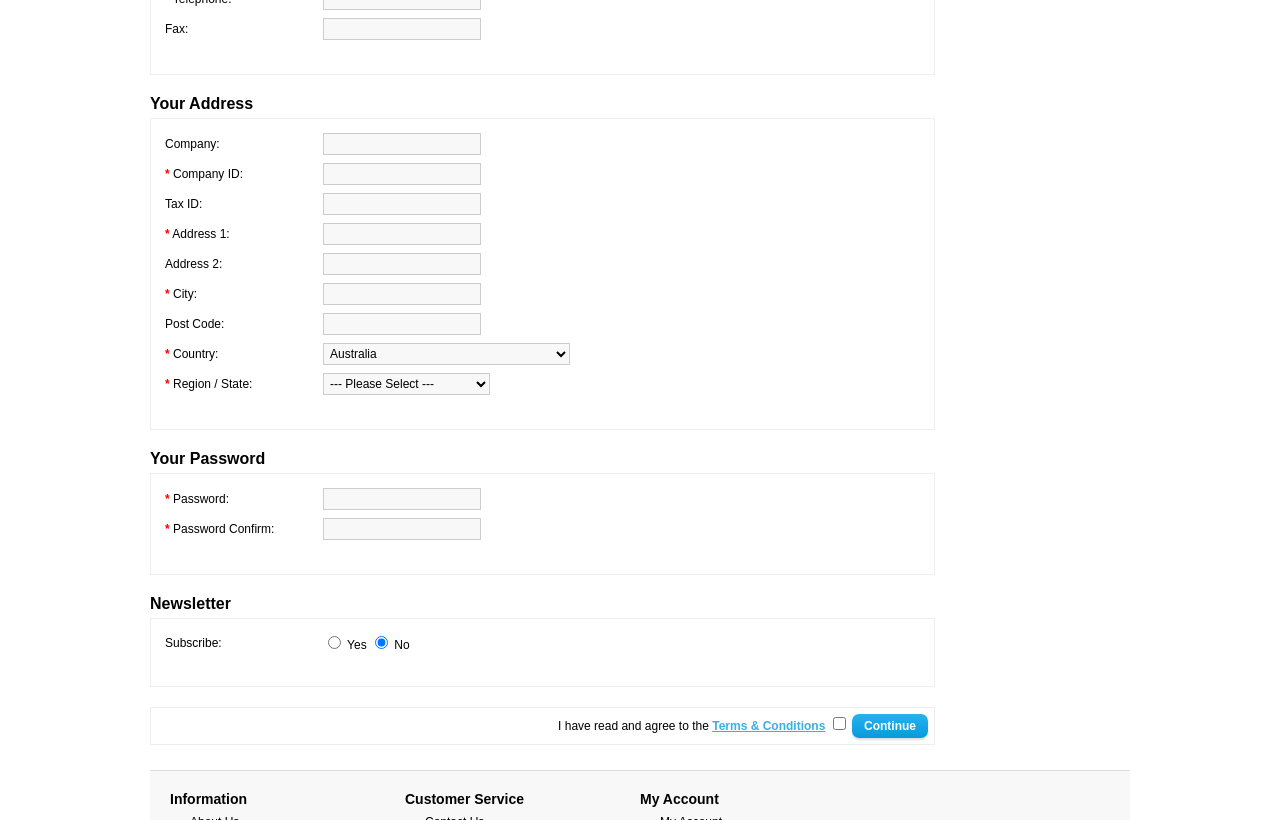Please predict the bounding box coordinates (top-left x, top-left y, bottom-right x, bottom-right y) for the UI element in the screenshot that fits the description: Terms & Conditions

[0.556, 0.877, 0.645, 0.894]